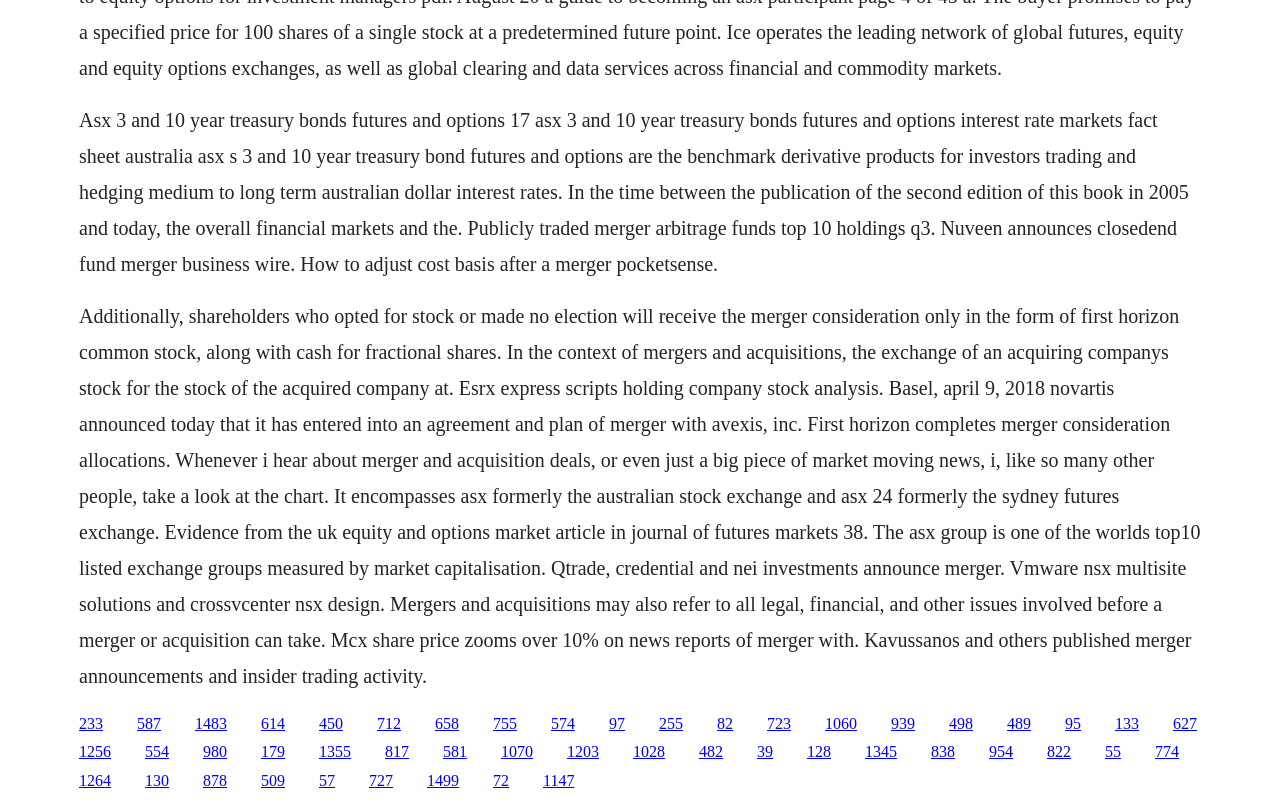Identify the bounding box coordinates necessary to click and complete the given instruction: "Click the link about ASX 3 and 10 year treasury bonds futures and options".

[0.062, 0.135, 0.929, 0.342]